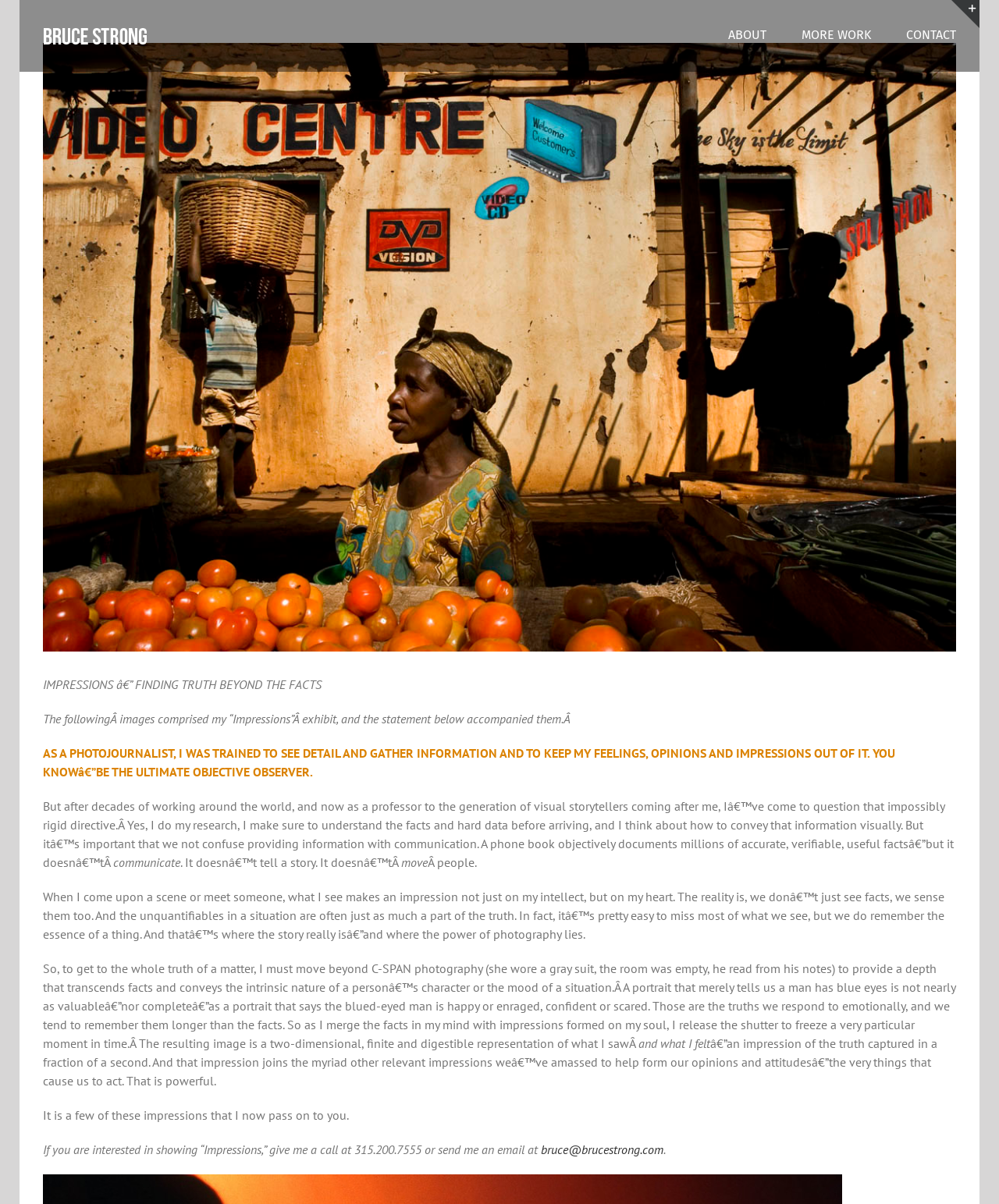Find the bounding box coordinates for the HTML element specified by: "Terms of Use".

None